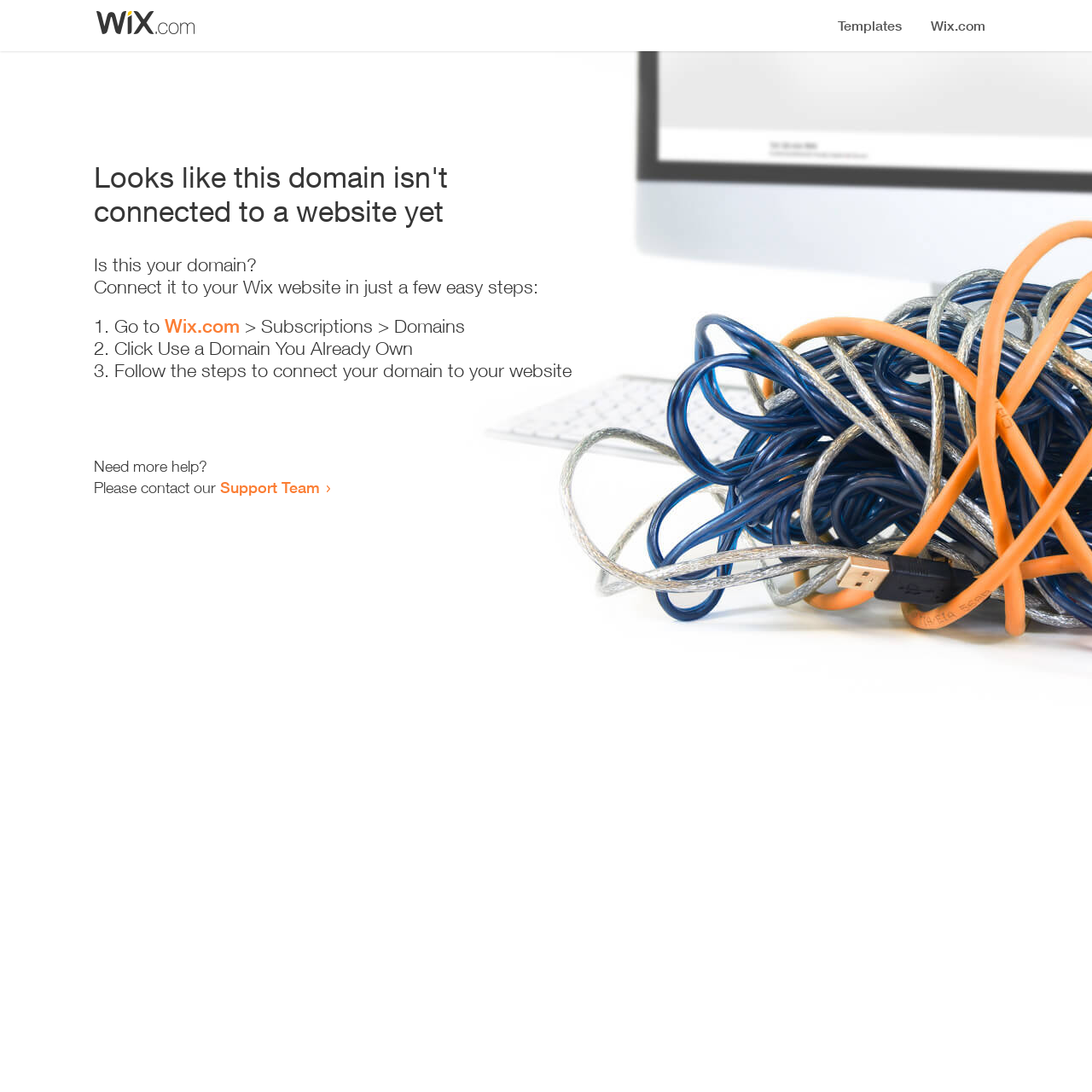Please answer the following question using a single word or phrase: How many steps are required to connect the domain?

3